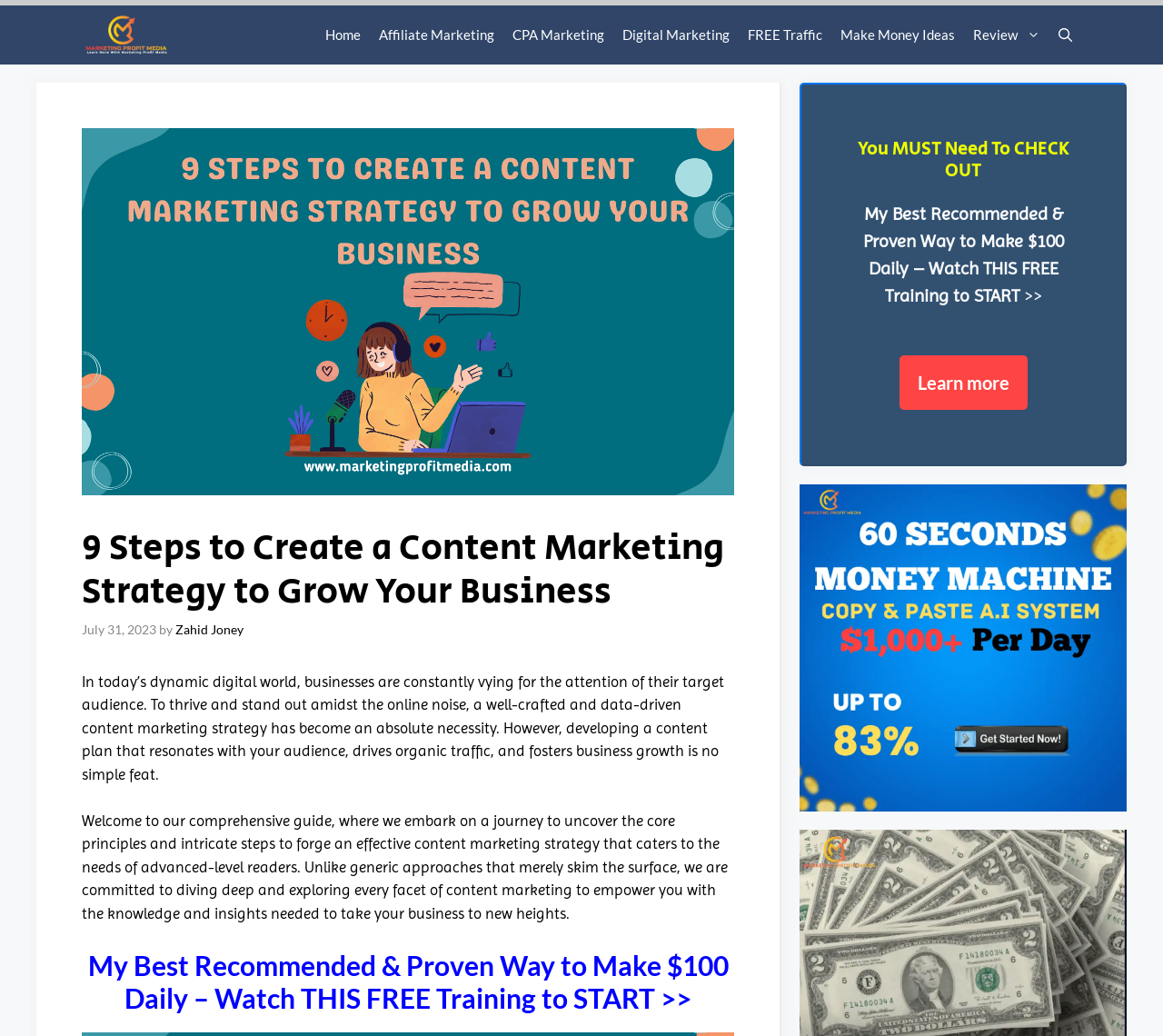Write an exhaustive caption that covers the webpage's main aspects.

The webpage is about creating a content marketing strategy to grow a business, written by Zahid Joney, an affiliate marketer. At the top, there is a navigation bar with links to different sections of the website, including "Home", "Affiliate Marketing", "CPA Marketing", "Digital Marketing", "FREE Traffic", "Make Money Ideas", and "Review". On the right side of the navigation bar, there is a search button.

Below the navigation bar, there is a large header section that takes up most of the width of the page. It contains the title of the article, "9 Steps to Create a Content Marketing Strategy to Grow Your Business", along with the date "July 31, 2023" and the author's name, "Zahid Joney". 

Underneath the header section, there are two paragraphs of text that introduce the importance of content marketing strategy in today's digital world and the purpose of the article. 

Further down, there is a heading that reads "My Best Recommended & Proven Way to Make $100 Daily – Watch THIS FREE Training to START >>", which is a link to a free training session. 

On the right side of the page, there is a section with a heading "You MUST Need To CHECK OUT" and a link to "Learn more". Below this section, there is a large image that takes up most of the width of the page.